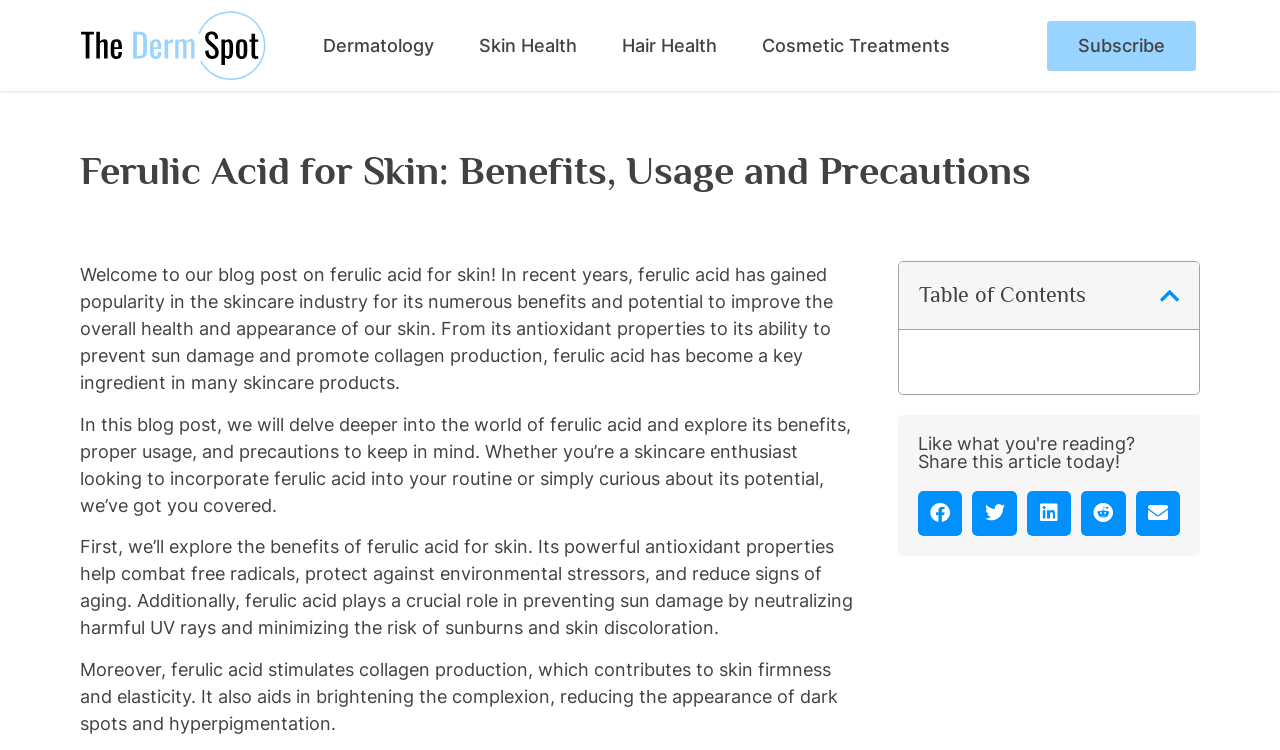Locate the bounding box coordinates of the region to be clicked to comply with the following instruction: "Share this article on Facebook". The coordinates must be four float numbers between 0 and 1, in the form [left, top, right, bottom].

[0.717, 0.654, 0.752, 0.714]